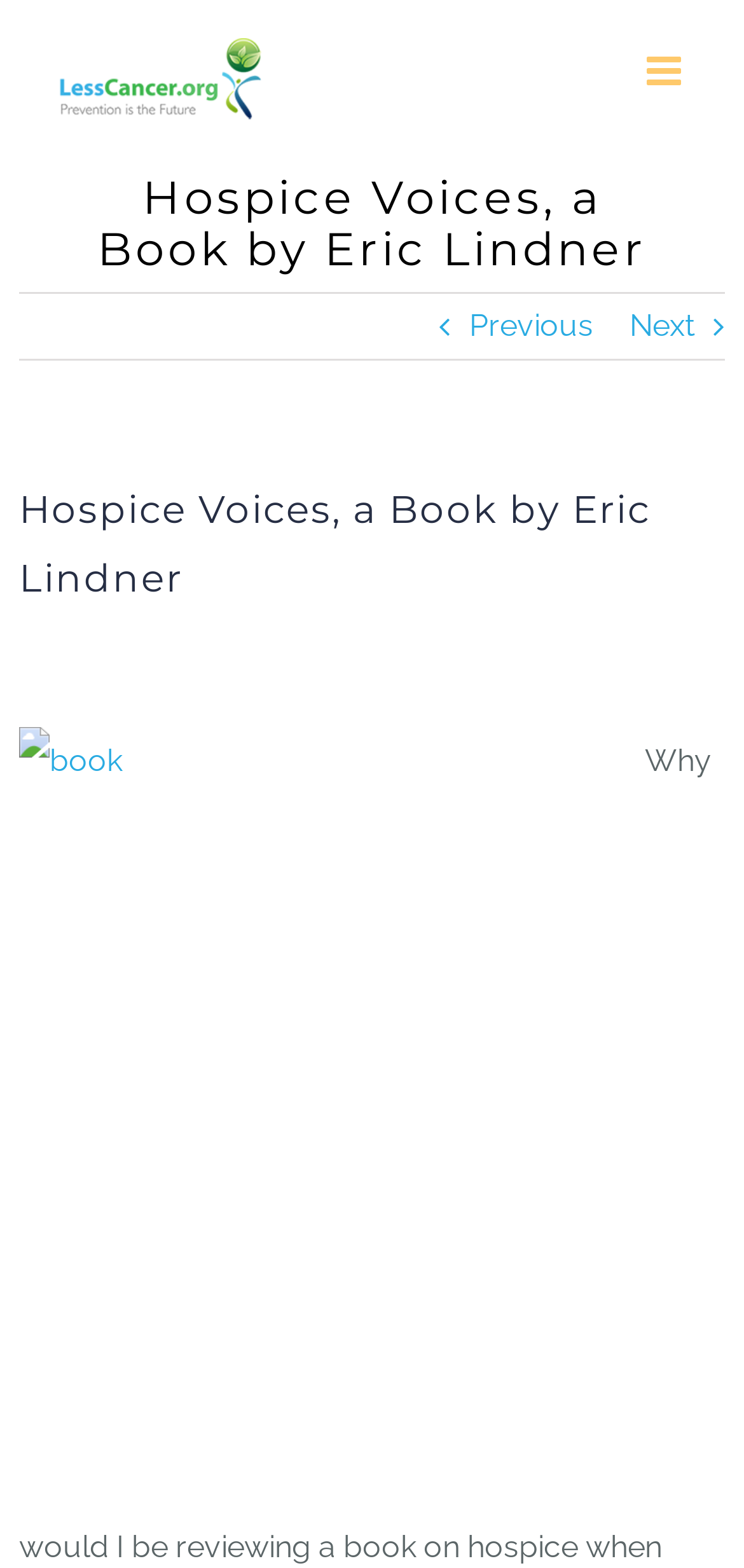Kindly respond to the following question with a single word or a brief phrase: 
Is the book image above the 'Go to Top' link?

Yes